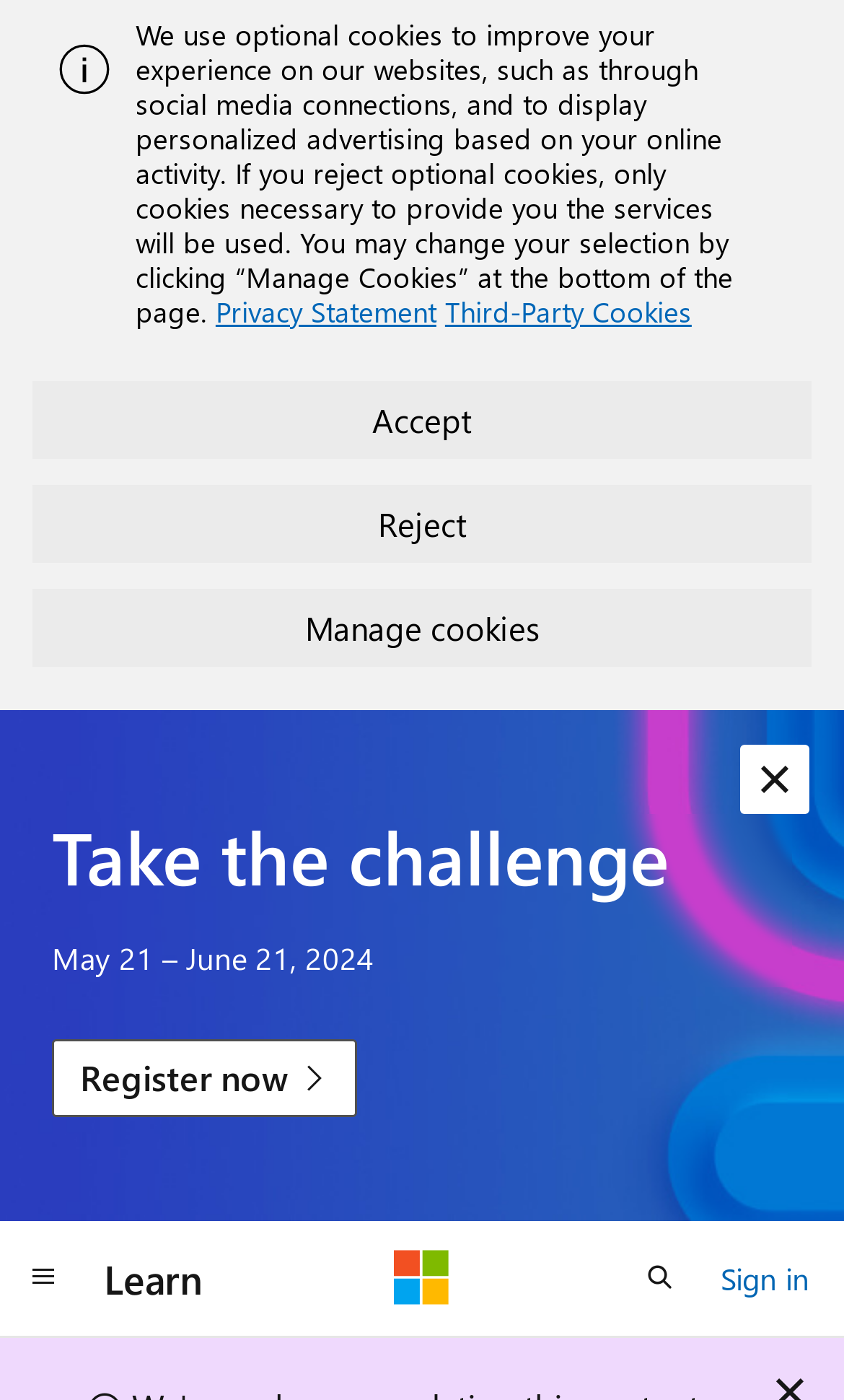Generate the text content of the main heading of the webpage.

Deny log on as a batch job